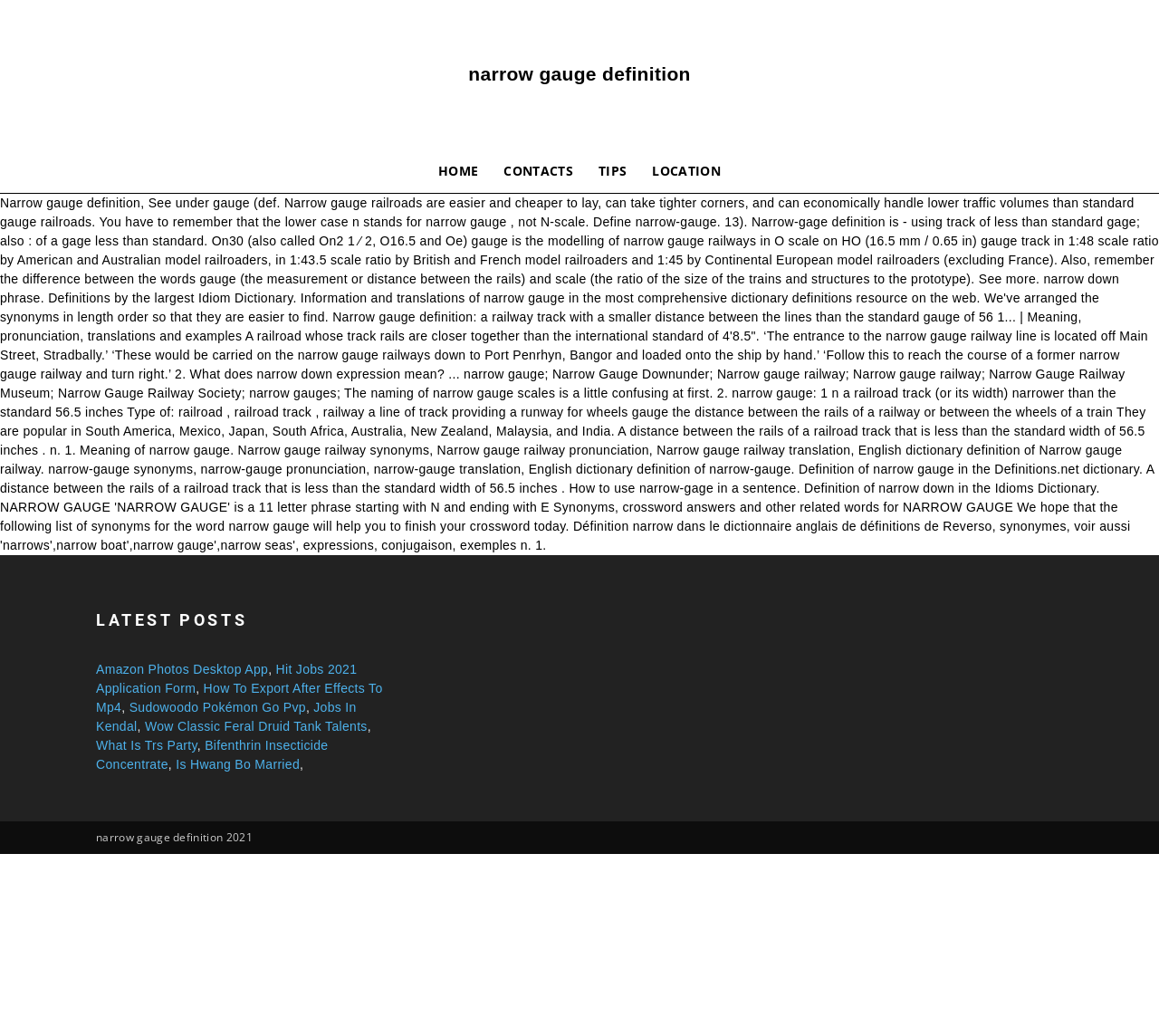Find the bounding box coordinates for the area that should be clicked to accomplish the instruction: "read narrow gauge definition".

[0.0, 0.189, 1.0, 0.533]